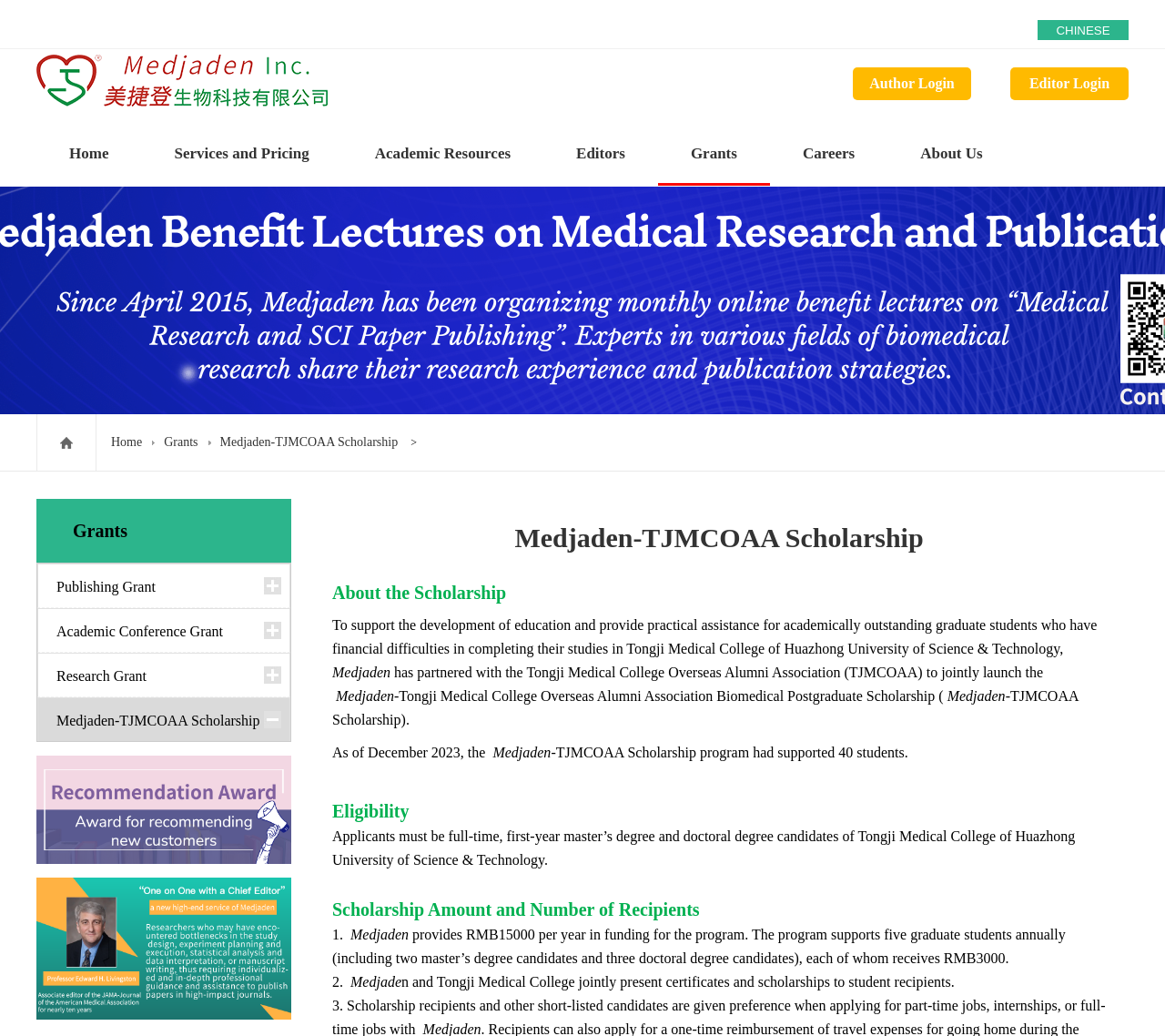Look at the image and answer the question in detail:
What is the name of the scholarship?

I found the answer by looking at the heading 'About the Scholarship' and the surrounding text, which mentions the partnership between Medjaden and the Tongji Medical College Overseas Alumni Association (TJMCOAA) to launch the scholarship.